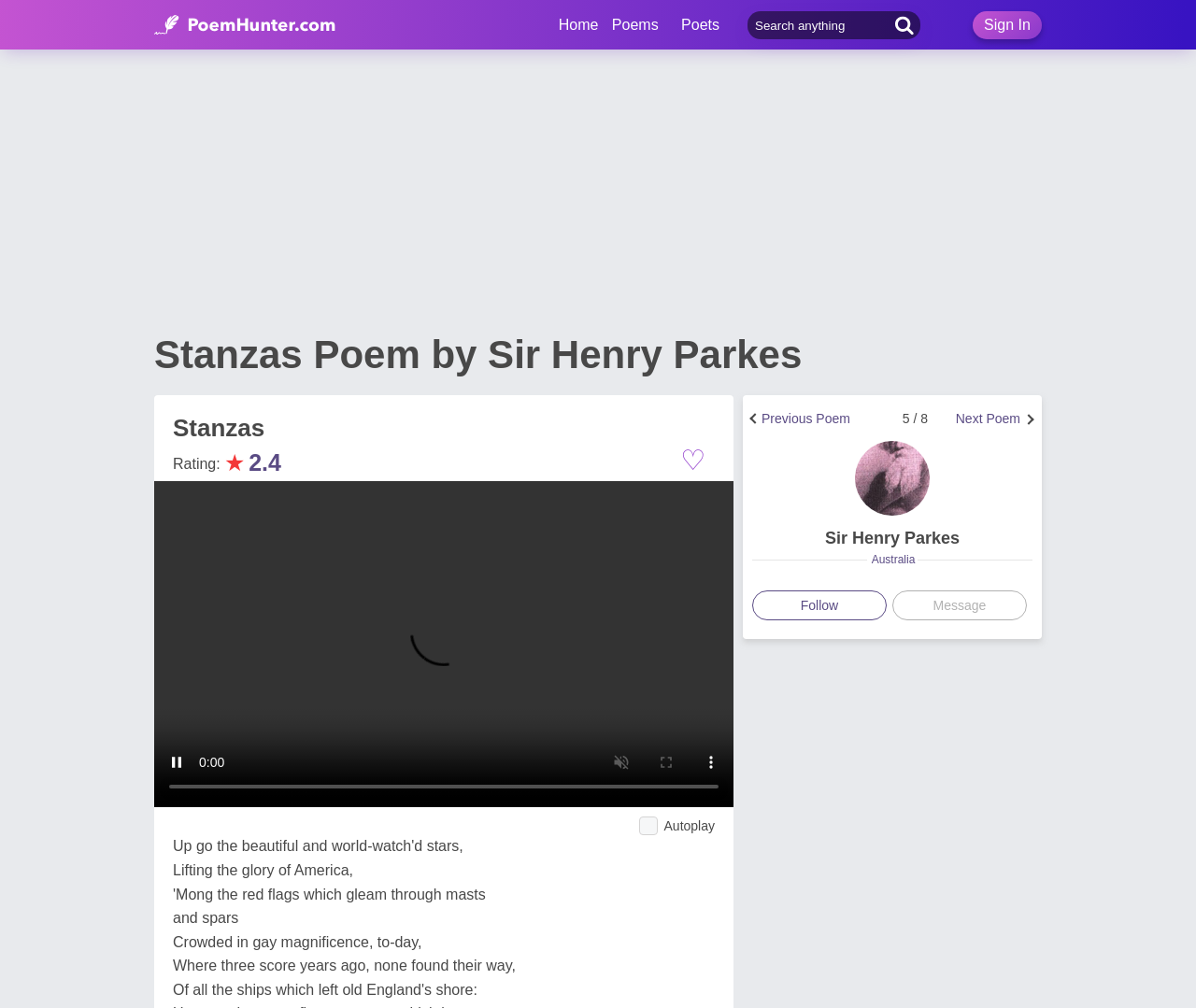Please identify the bounding box coordinates of the region to click in order to complete the given instruction: "Read the article 'Craigslist of Mobile Alabama :A Comprehensive Guide'". The coordinates should be four float numbers between 0 and 1, i.e., [left, top, right, bottom].

None